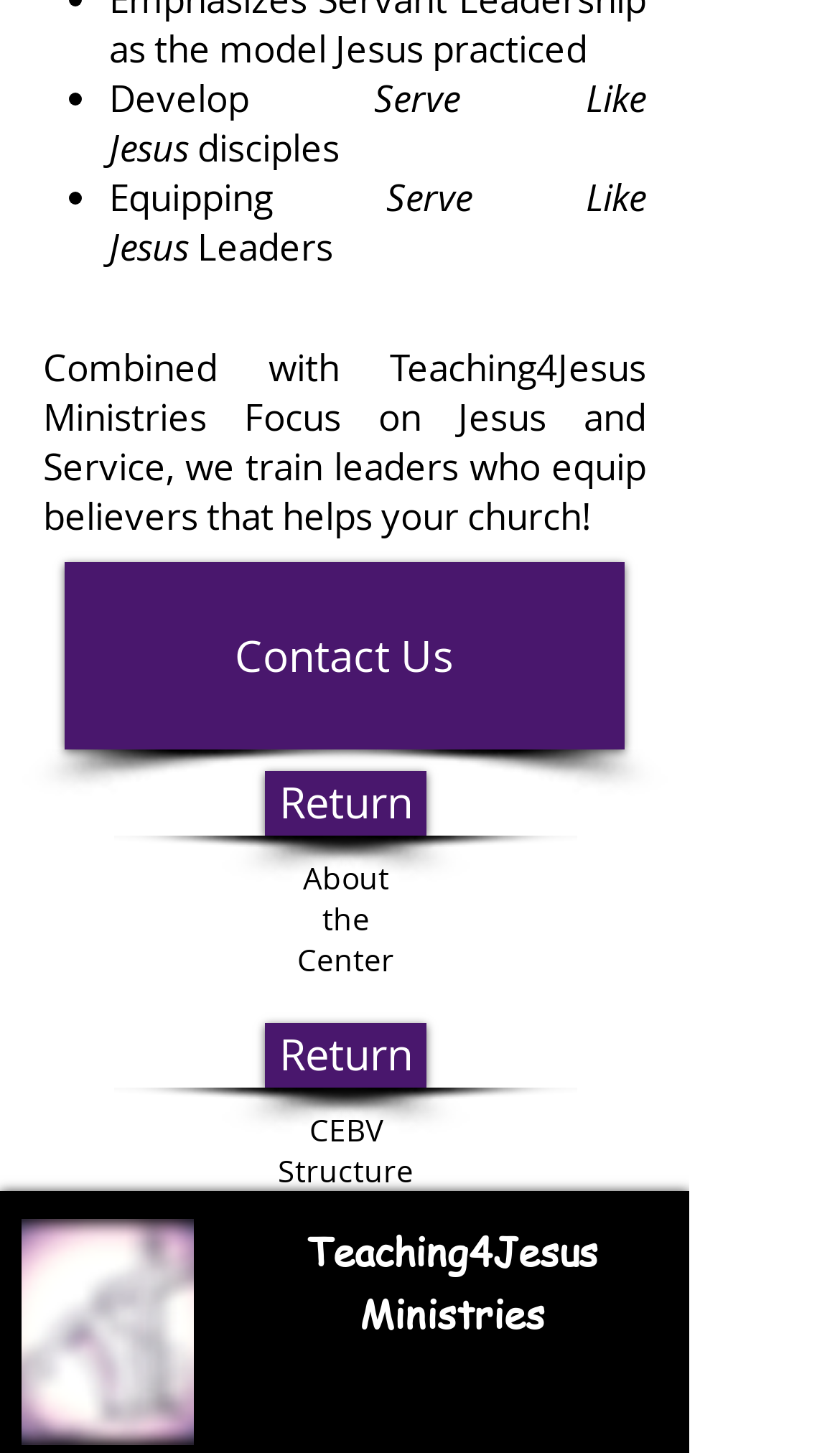Find and provide the bounding box coordinates for the UI element described here: "Return". The coordinates should be given as four float numbers between 0 and 1: [left, top, right, bottom].

[0.315, 0.704, 0.508, 0.749]